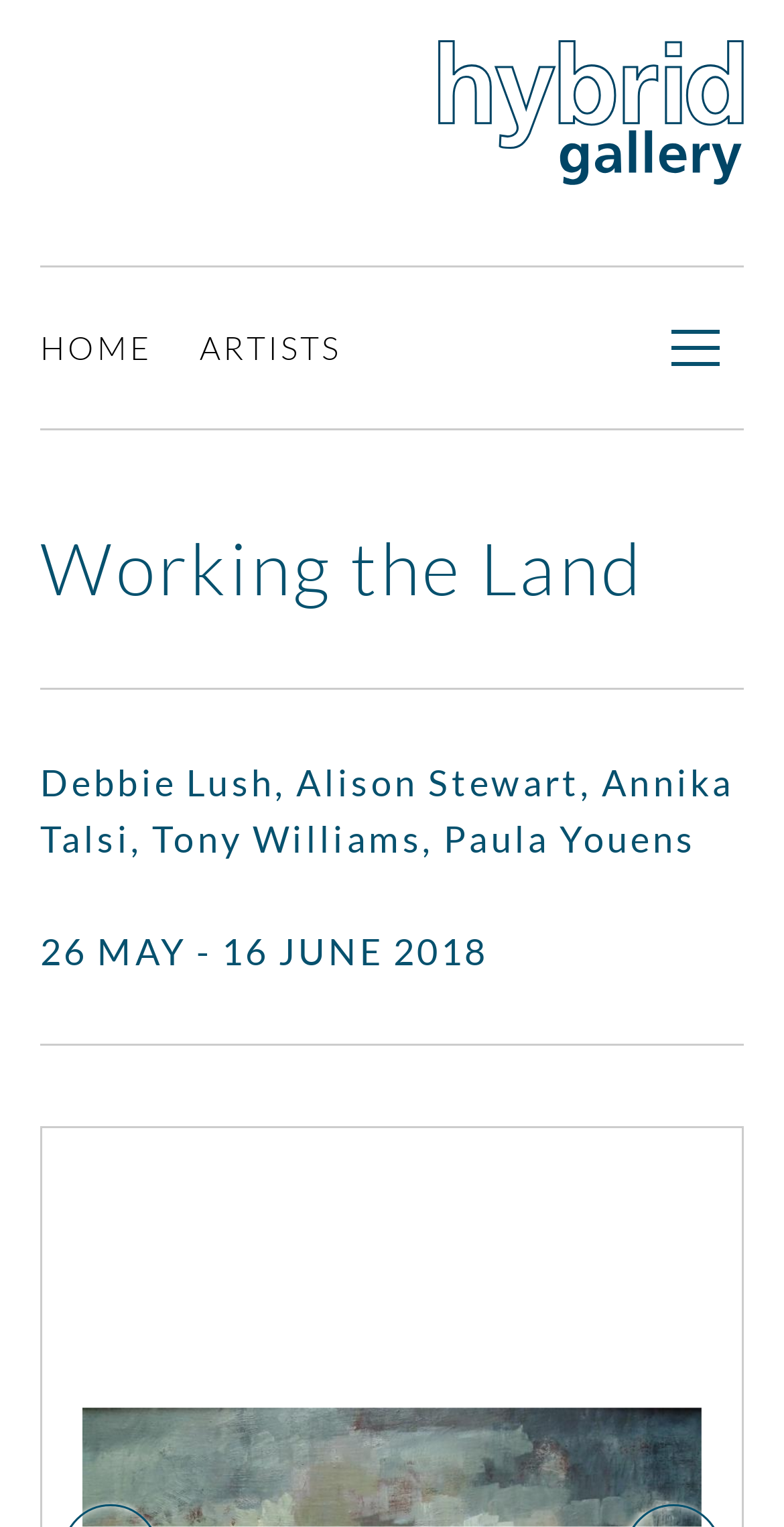How many artists are listed on the webpage?
Based on the image, respond with a single word or phrase.

5